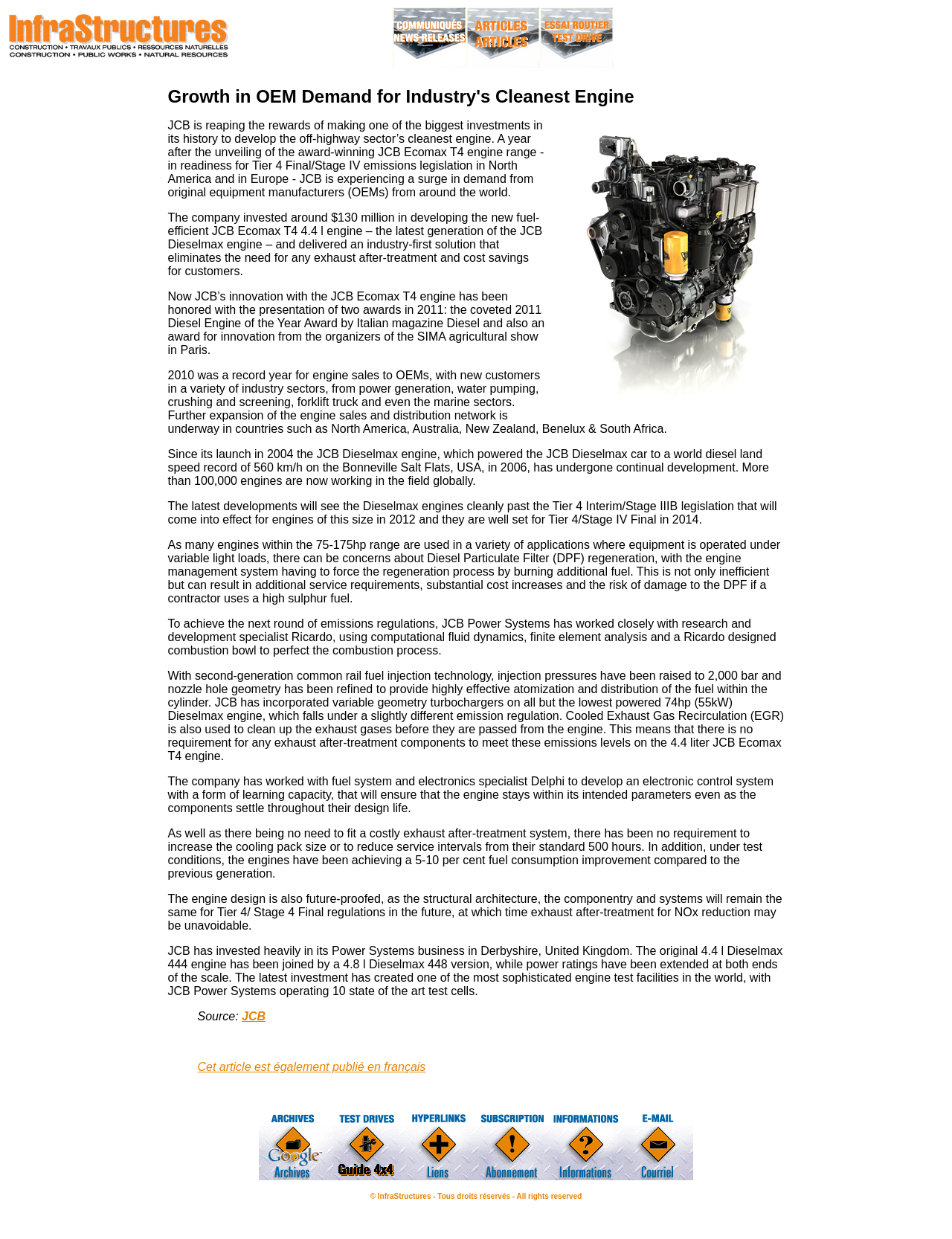What is the location of JCB Power Systems?
Based on the image, respond with a single word or phrase.

Derbyshire, United Kingdom